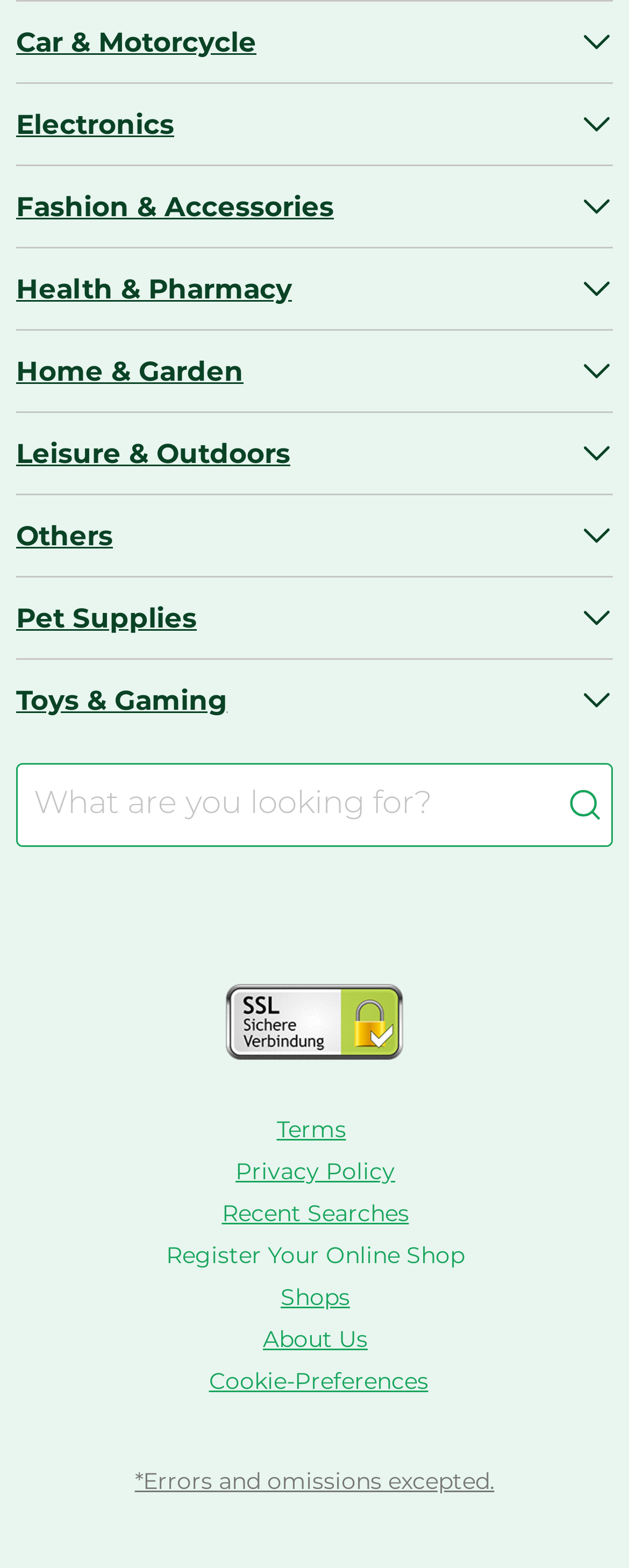Locate the bounding box coordinates of the area where you should click to accomplish the instruction: "Search for something".

[0.89, 0.487, 0.972, 0.539]